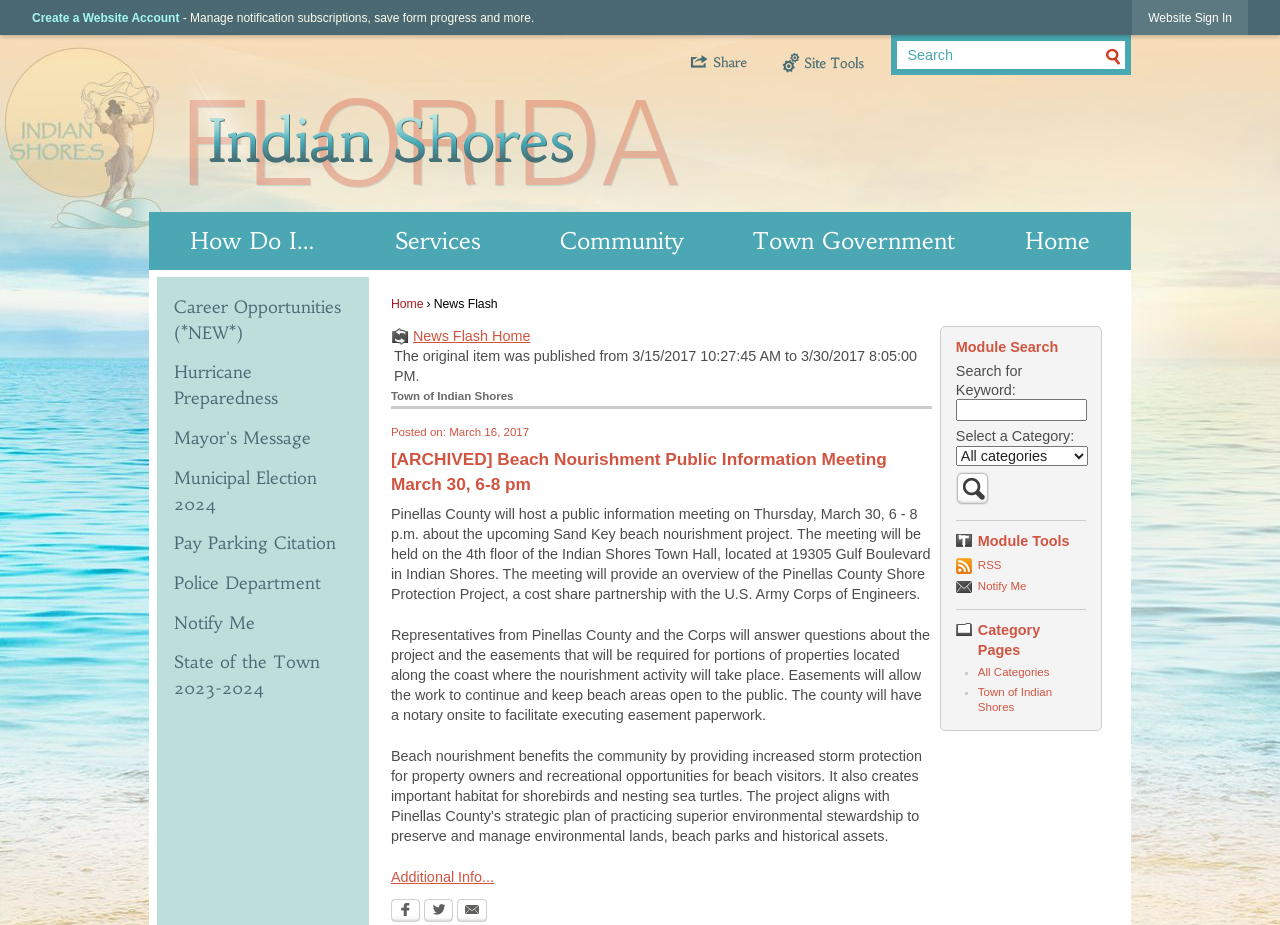Summarize the webpage with a detailed and informative caption.

This webpage is the official website of Indian Shores, Florida, with a focus on news and civic engagement. At the top, there is a navigation menu with links to "Home", "How Do I…", "Services", "Community", and "Town Government". Below this, there is a search bar and a "Share" button with a dropdown menu.

The main content area is divided into several sections. On the left, there is a "News Flash" section with a heading and a brief description. Below this, there is a list of news articles, including one titled "[ARCHIVED] Beach Nourishment Public Information Meeting March 30, 6-8 pm" with a detailed description of the event.

To the right of the news articles, there are three columns of links and buttons. The first column has links to "RSS", "Notify Me", and "Category Pages". The second column has a "Module Search" section with a search bar and a "Search News Flash Module" button. The third column has a "Module Tools" section with links to "RSS" and "Notify Me".

At the bottom of the page, there are social media links to Facebook, Twitter, and Email, as well as a menu with links to "Career Opportunities", "Hurricane Preparedness", "Mayor's Message", "Municipal Election 2024", "Pay Parking Citation", "Police Department", "Notify Me", and "State of the Town 2023-2024".